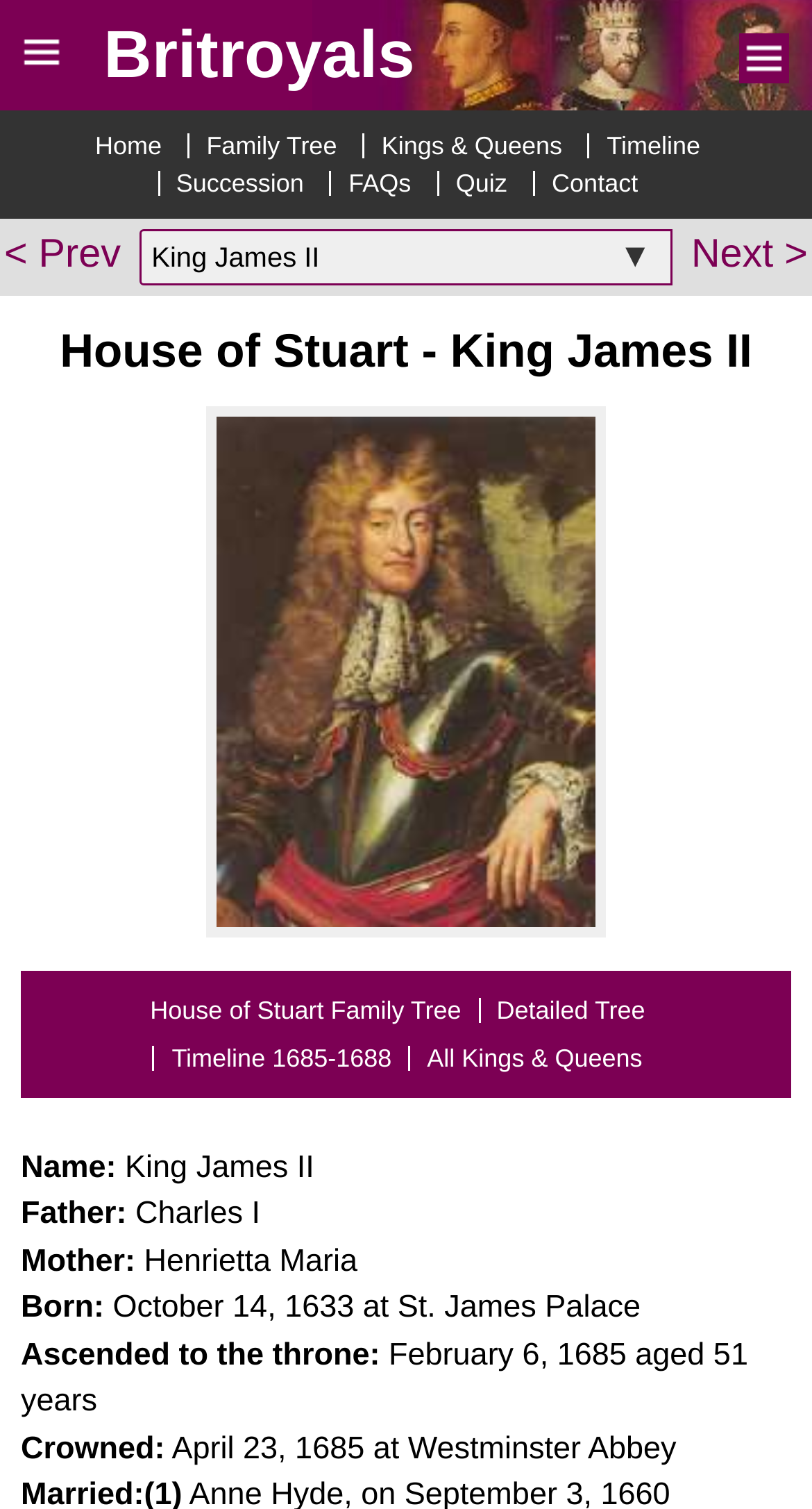Locate the bounding box coordinates of the region to be clicked to comply with the following instruction: "Click on the 'Next' link". The coordinates must be four float numbers between 0 and 1, in the form [left, top, right, bottom].

[0.851, 0.154, 0.995, 0.183]